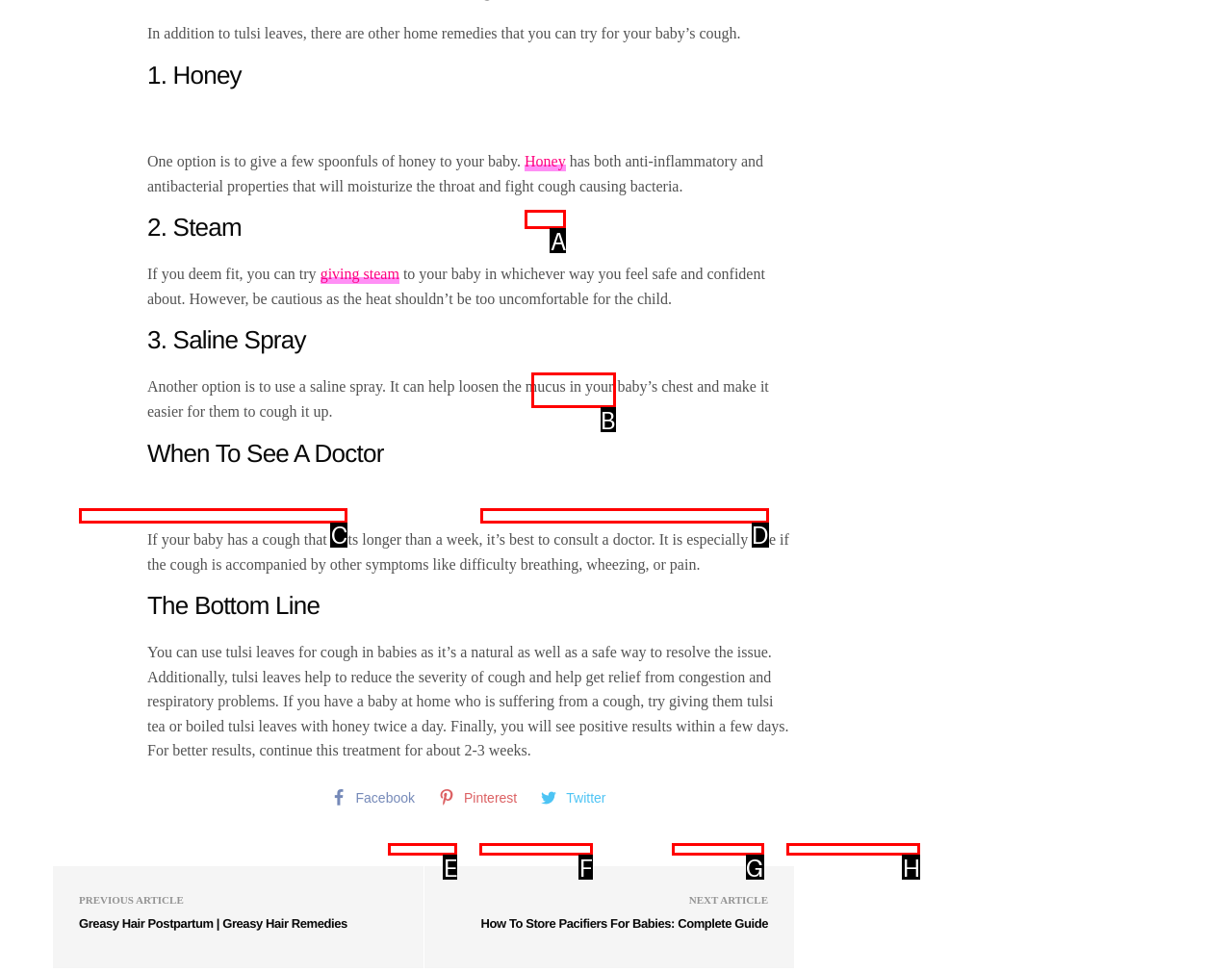Select the proper UI element to click in order to perform the following task: Click on the link to learn more about honey. Indicate your choice with the letter of the appropriate option.

A